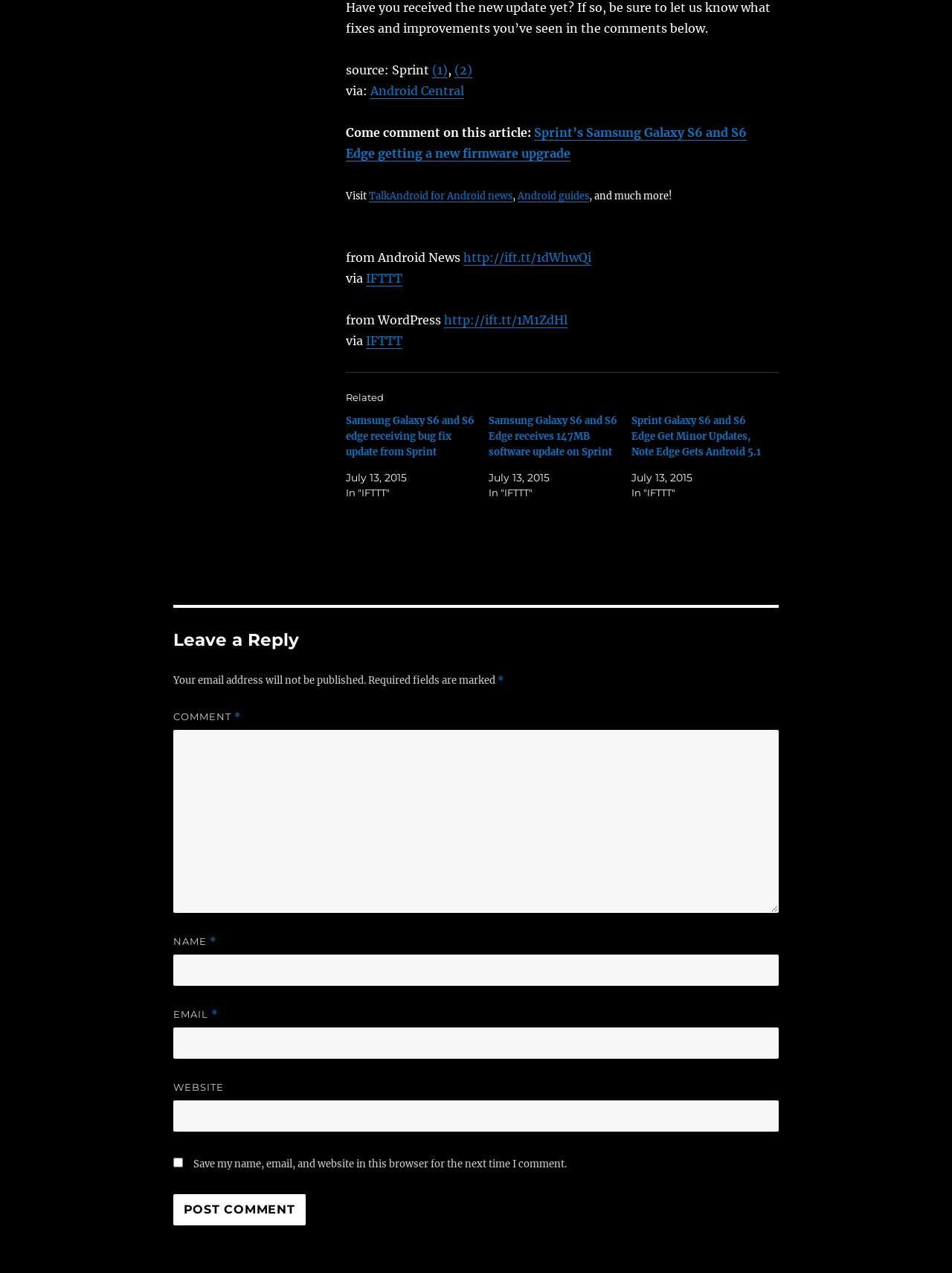Please find the bounding box coordinates of the clickable region needed to complete the following instruction: "Leave a comment". The bounding box coordinates must consist of four float numbers between 0 and 1, i.e., [left, top, right, bottom].

[0.182, 0.558, 0.246, 0.567]